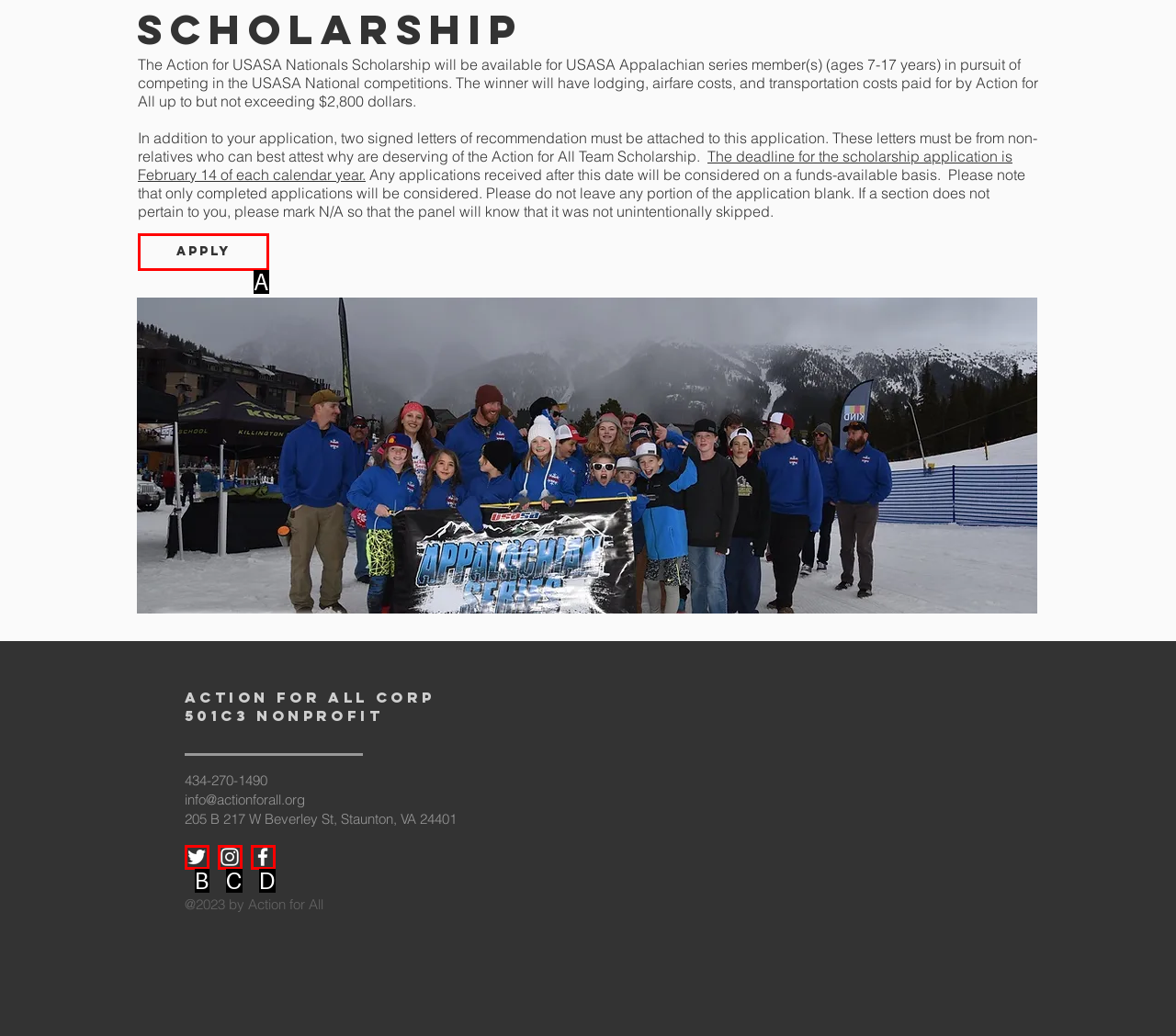Using the description: aria-label="White Twitter Icon", find the best-matching HTML element. Indicate your answer with the letter of the chosen option.

B